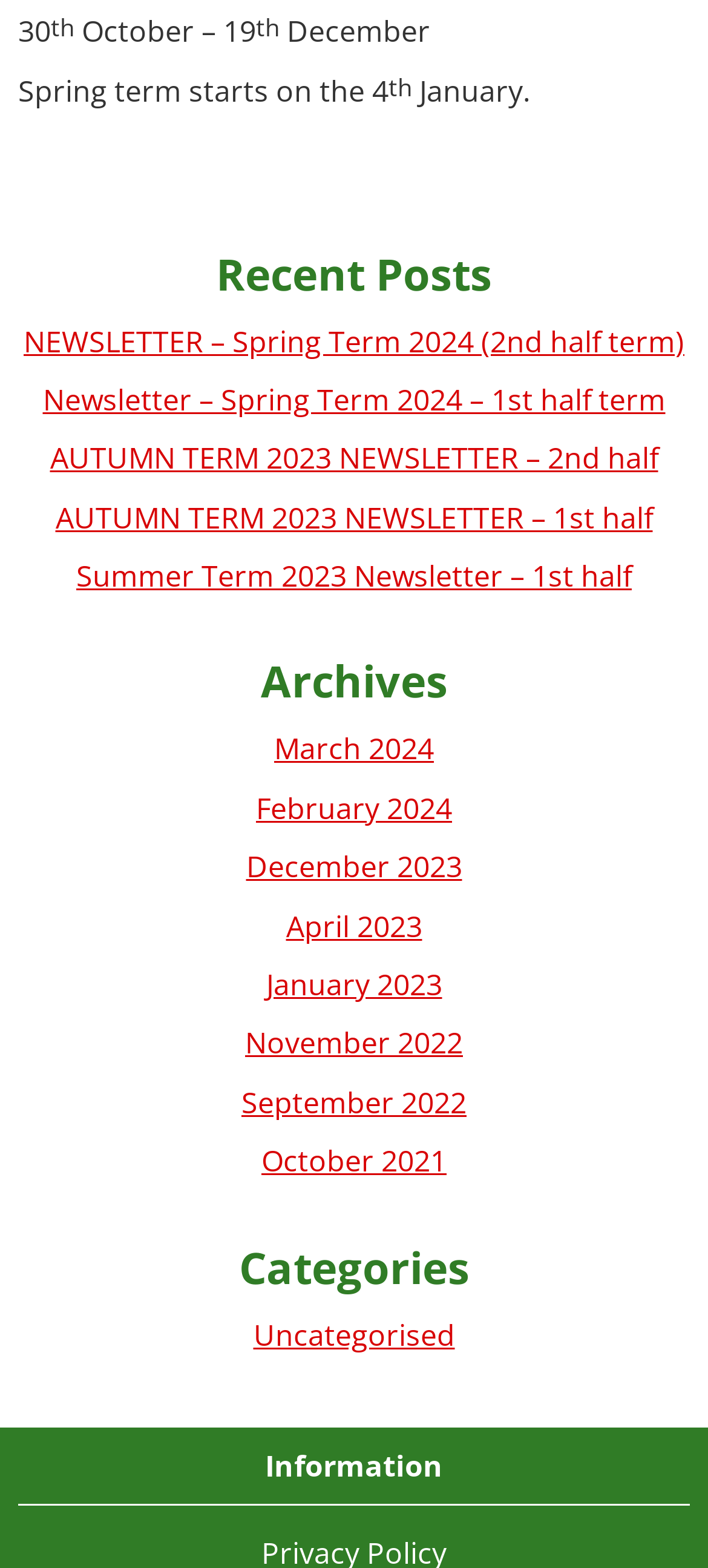Identify the bounding box coordinates of the section to be clicked to complete the task described by the following instruction: "get information". The coordinates should be four float numbers between 0 and 1, formatted as [left, top, right, bottom].

[0.026, 0.922, 0.974, 0.947]